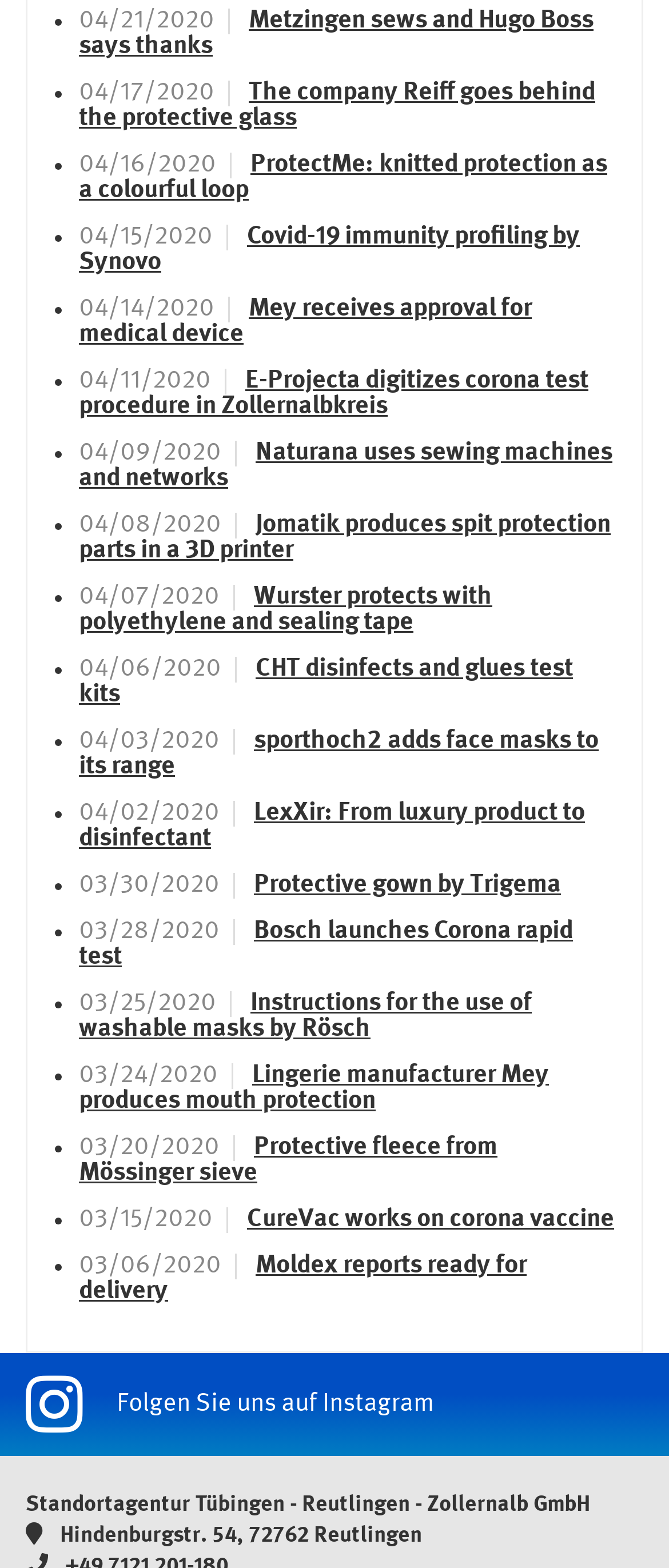Find the bounding box coordinates for the HTML element described in this sentence: "Folgen Sie uns auf Instagram". Provide the coordinates as four float numbers between 0 and 1, in the format [left, top, right, bottom].

[0.038, 0.863, 0.649, 0.916]